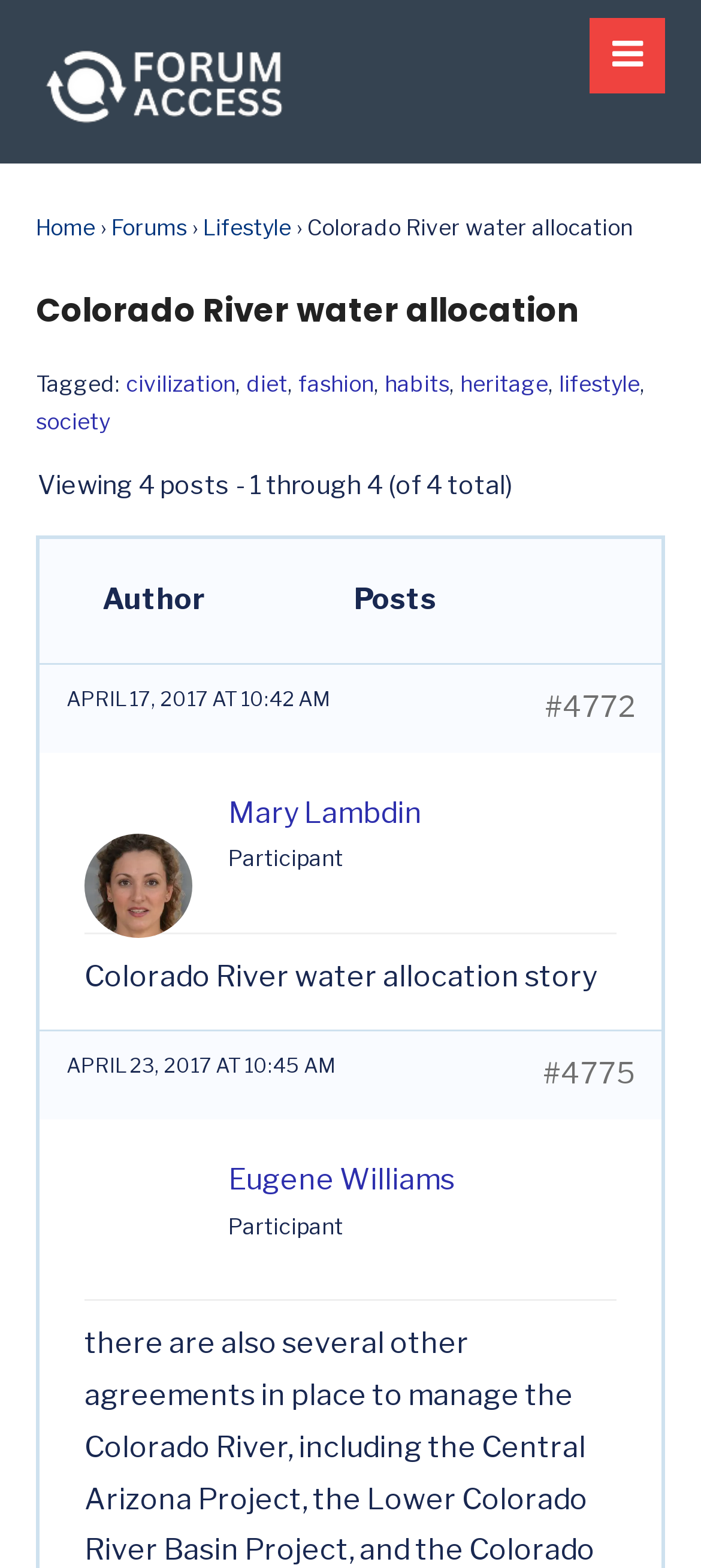Answer the question in a single word or phrase:
How many posts are being viewed?

4